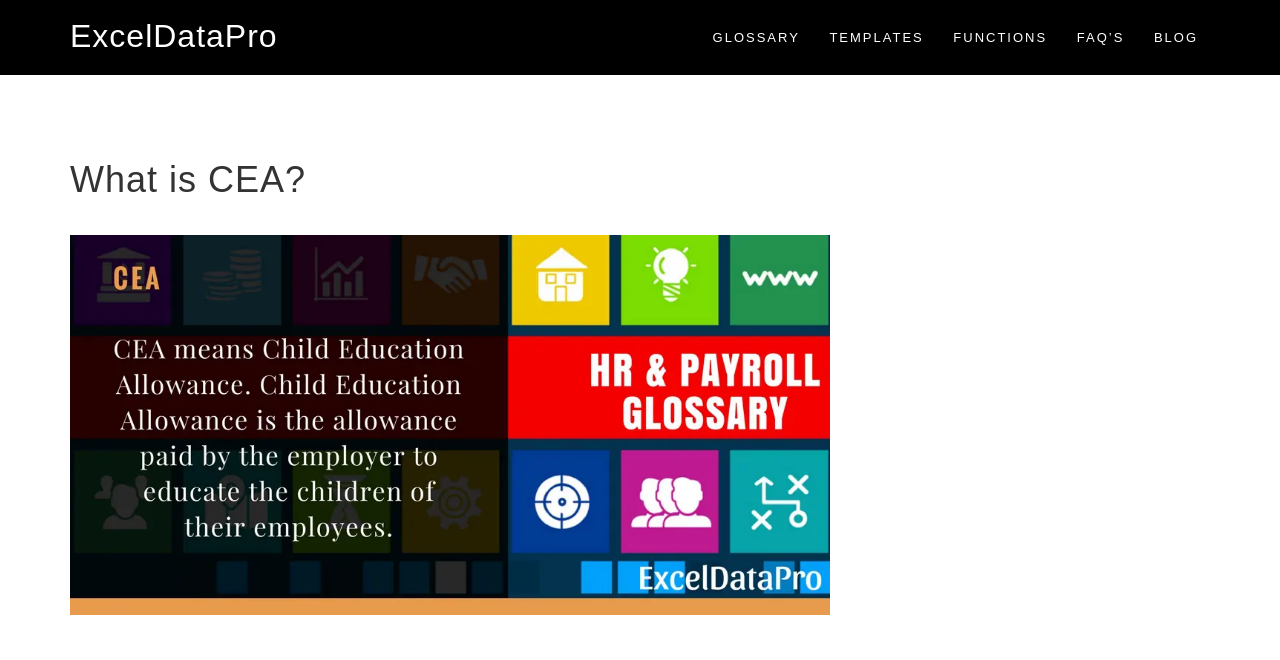Give a complete and precise description of the webpage's appearance.

The webpage is about Child Education Allowance (CEA), which is an allowance paid by employers to educate their employees' children. 

At the top left corner, there are three "Skip to" links, allowing users to navigate to primary navigation, main content, or primary sidebar. 

Below these links, there is a header section with a heading that reads "What is CEA?" and an image with the same title. The header section is positioned at the top center of the page, spanning about half of the page's width. 

To the left of the header section, there is a link to "ExcelDataPro", which is likely the website's logo or title. 

A navigation menu, labeled as "Main", is located below the header section, stretching across the page's width. The menu consists of five links: "GLOSSARY", "TEMPLATES", "FUNCTIONS", "FAQ’S", and "BLOG", which are evenly spaced and aligned horizontally.